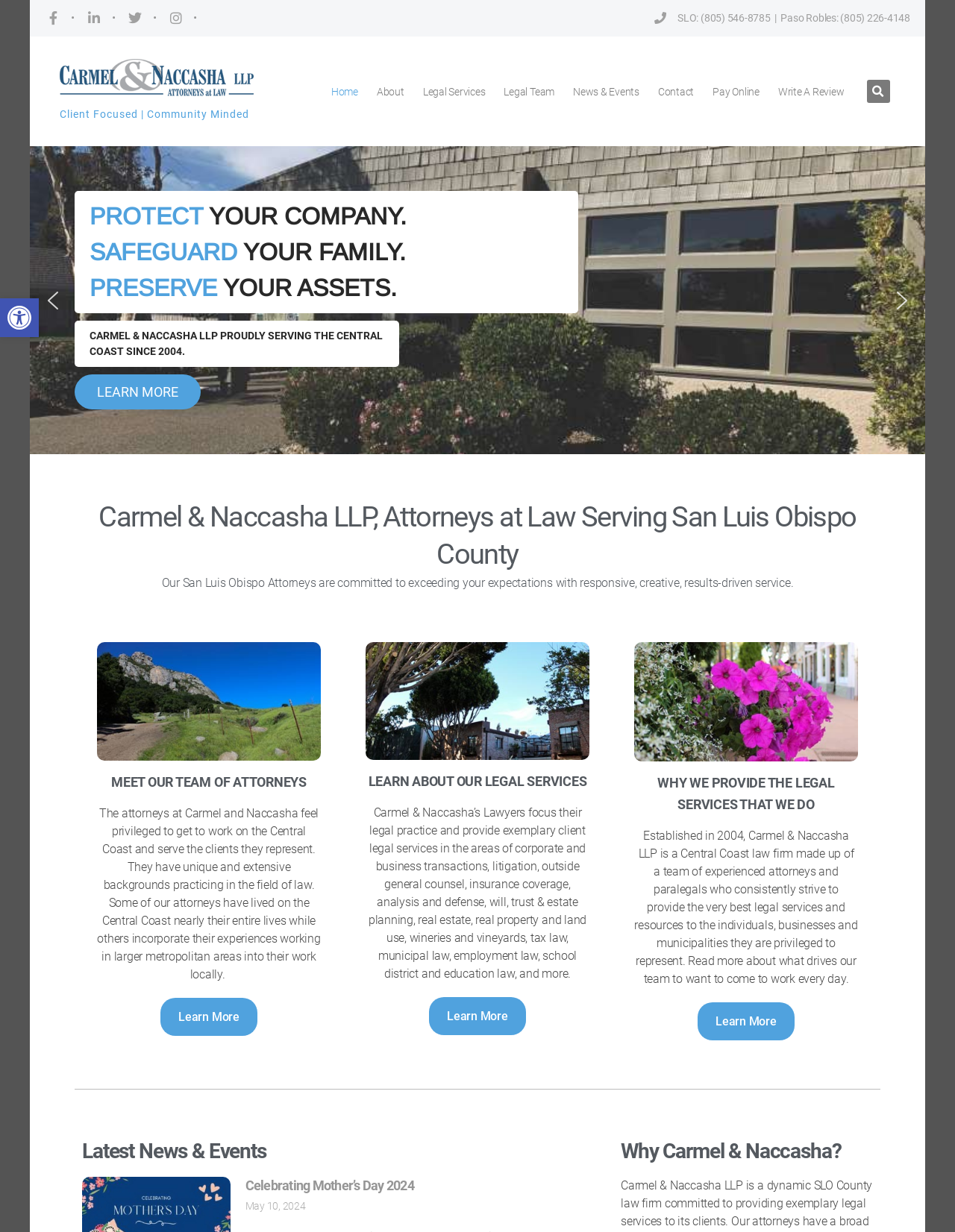Please provide a comprehensive answer to the question based on the screenshot: What is the name of the law firm?

I found the name of the law firm by looking at the heading 'Carmel & Naccasha LLP, Attorneys at Law Serving San Luis Obispo County' and also the text 'CARMEL & NACCASHA LLP PROUDLY SERVING THE CENTRAL COAST SINCE 2004.' which both indicate that the name of the law firm is Carmel & Naccasha LLP.